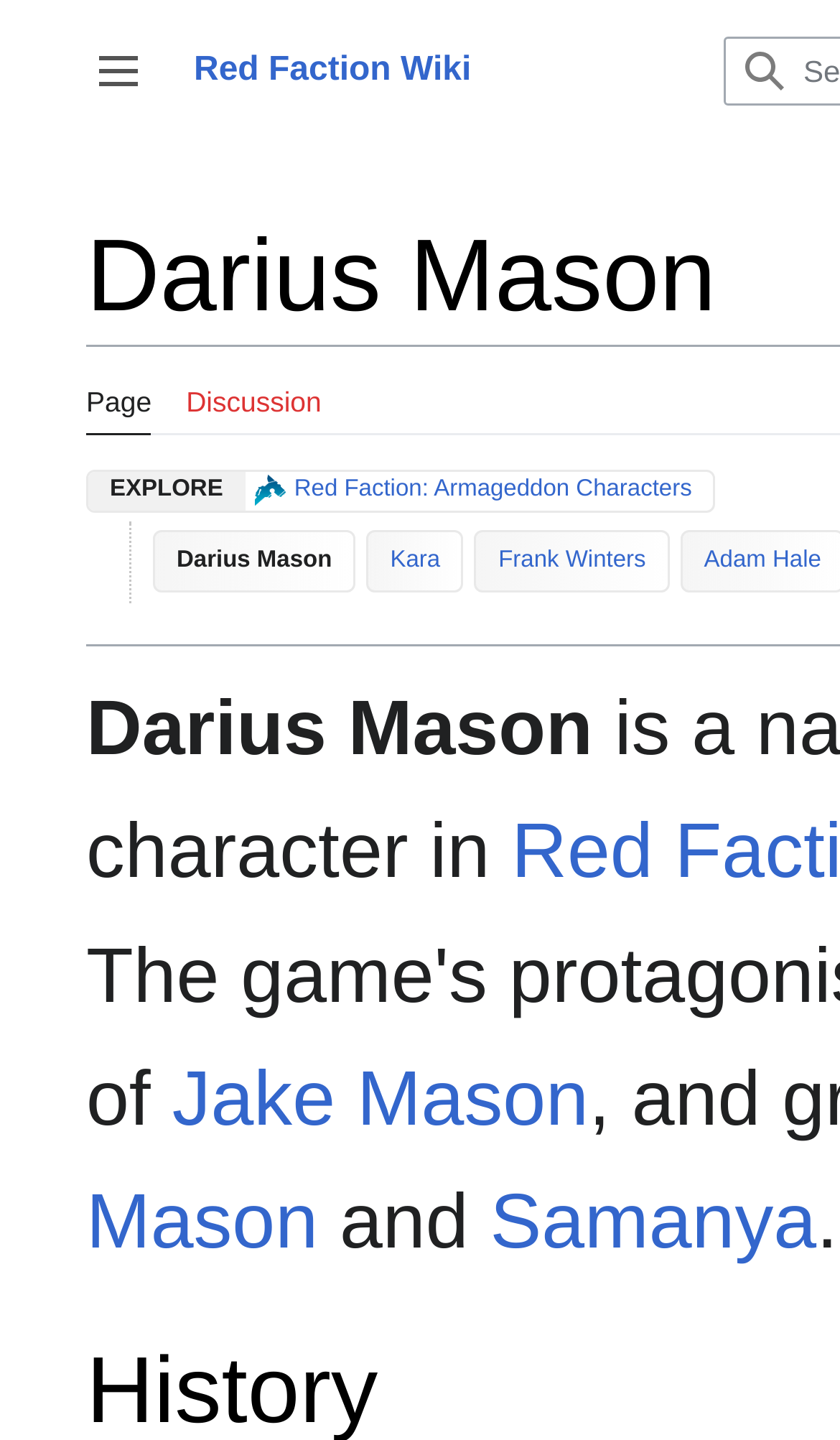Provide the bounding box coordinates of the HTML element this sentence describes: "Discussion".

[0.221, 0.24, 0.383, 0.302]